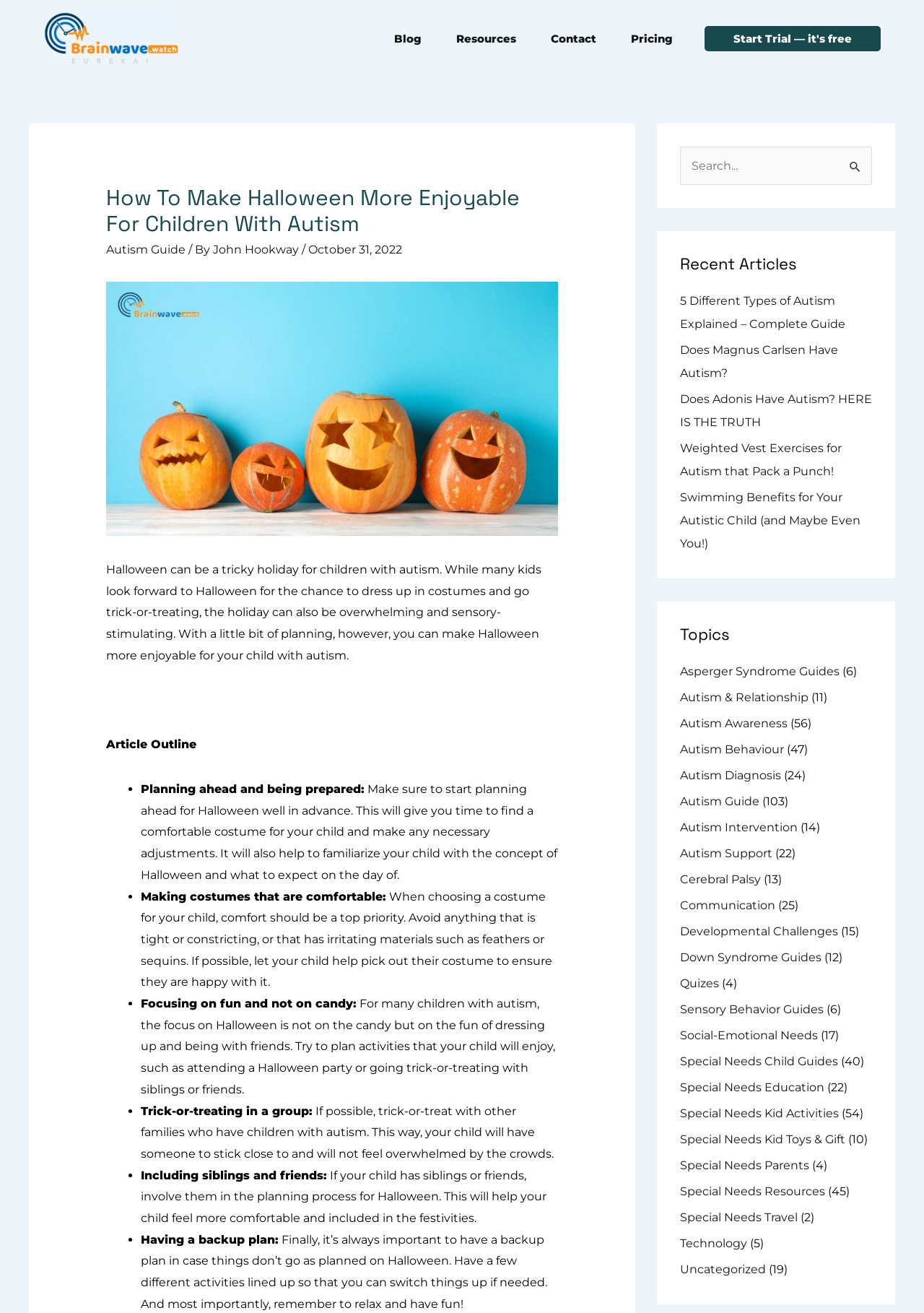What is the topic of the article?
Provide a detailed answer to the question, using the image to inform your response.

The topic of the article can be determined by reading the heading 'How To Make Halloween More Enjoyable For Children With Autism' and the introductory paragraph which explains that Halloween can be a tricky holiday for children with autism.